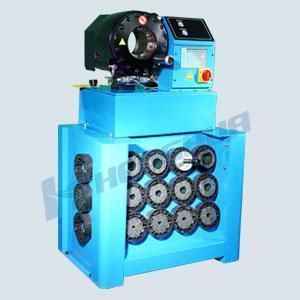What is the purpose of the round dies?
Please give a well-detailed answer to the question.

The caption states that the round dies are 'neatly organized and stored' at the bottom of the machine, allowing for 'quick changes to accommodate different hose sizes'. This implies that the purpose of the round dies is to enable the machine to work with hoses of varying sizes.